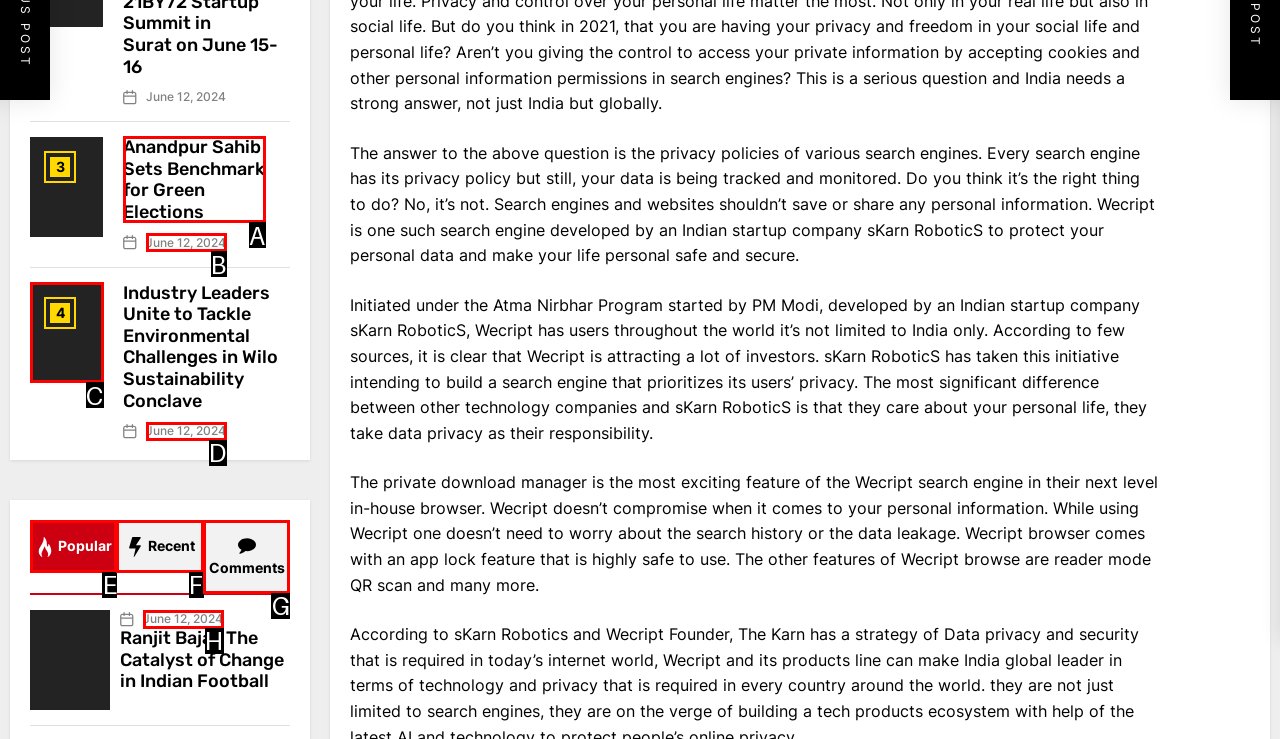Based on the given description: Popular, identify the correct option and provide the corresponding letter from the given choices directly.

E